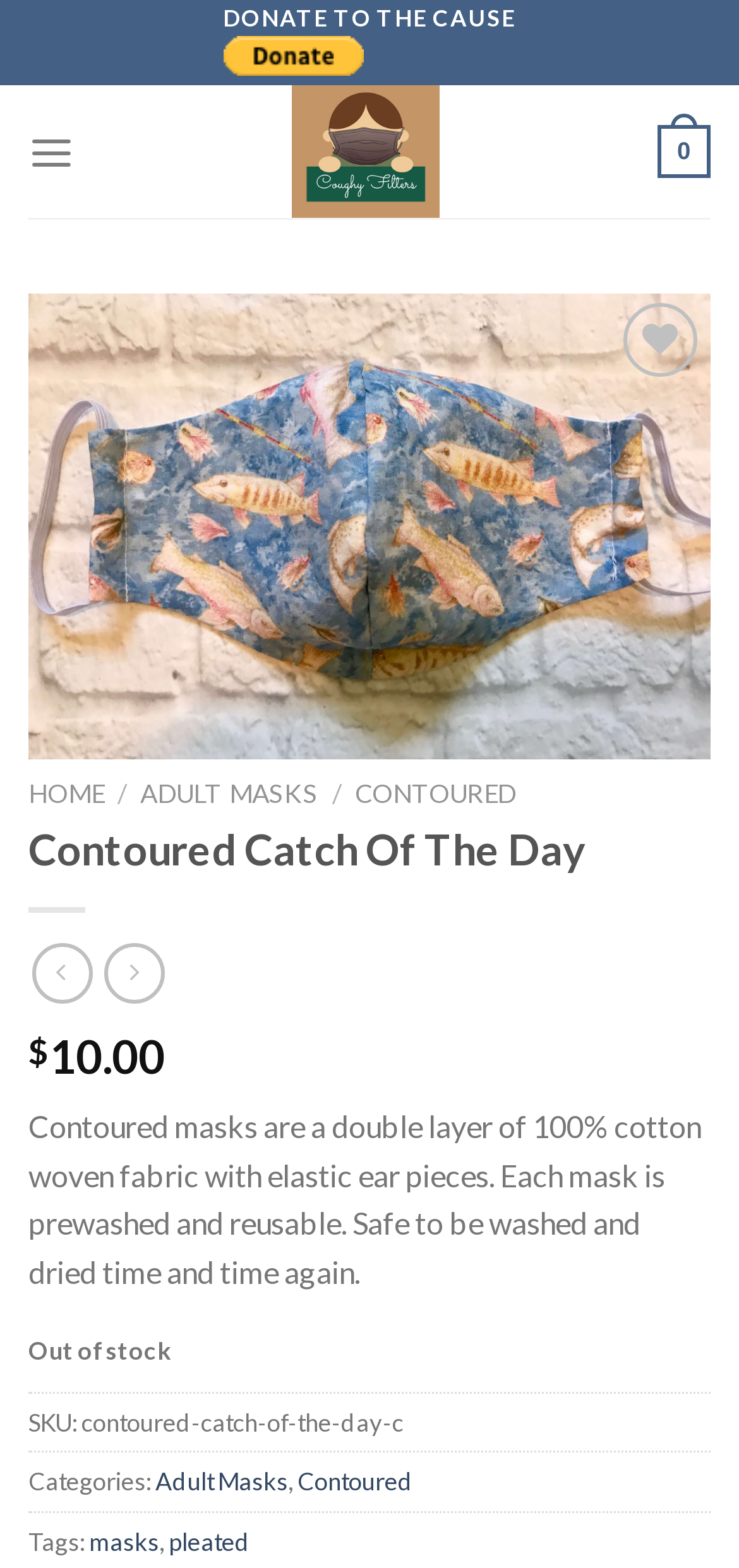Please identify the bounding box coordinates of the element I need to click to follow this instruction: "Go to HOME".

[0.038, 0.496, 0.141, 0.516]